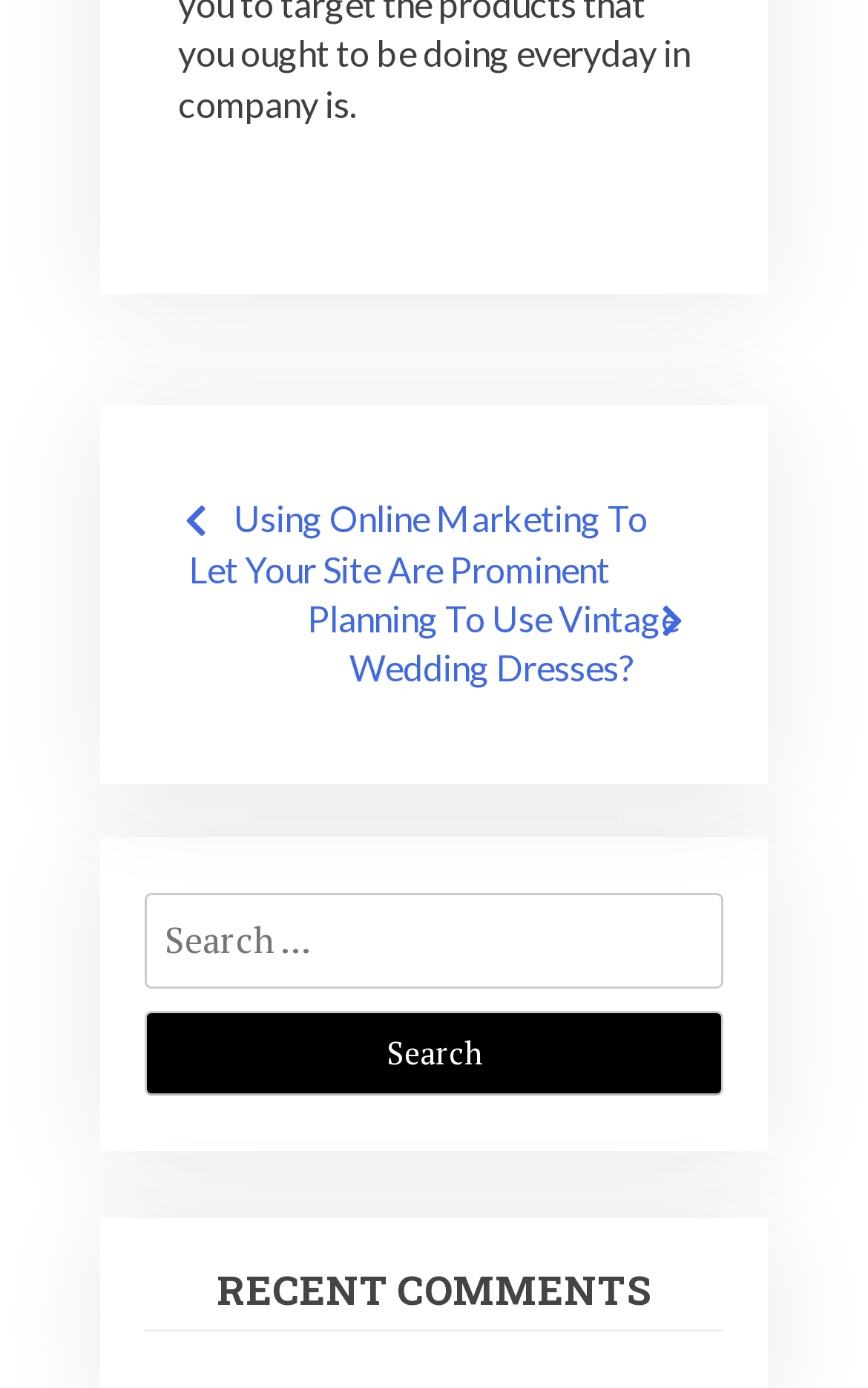What is the position of the search box?
Please give a detailed answer to the question using the information shown in the image.

By comparing the y1 and y2 coordinates of the elements, I determined that the search box is located below the navigation section, as its y1 coordinate is greater than that of the navigation section.